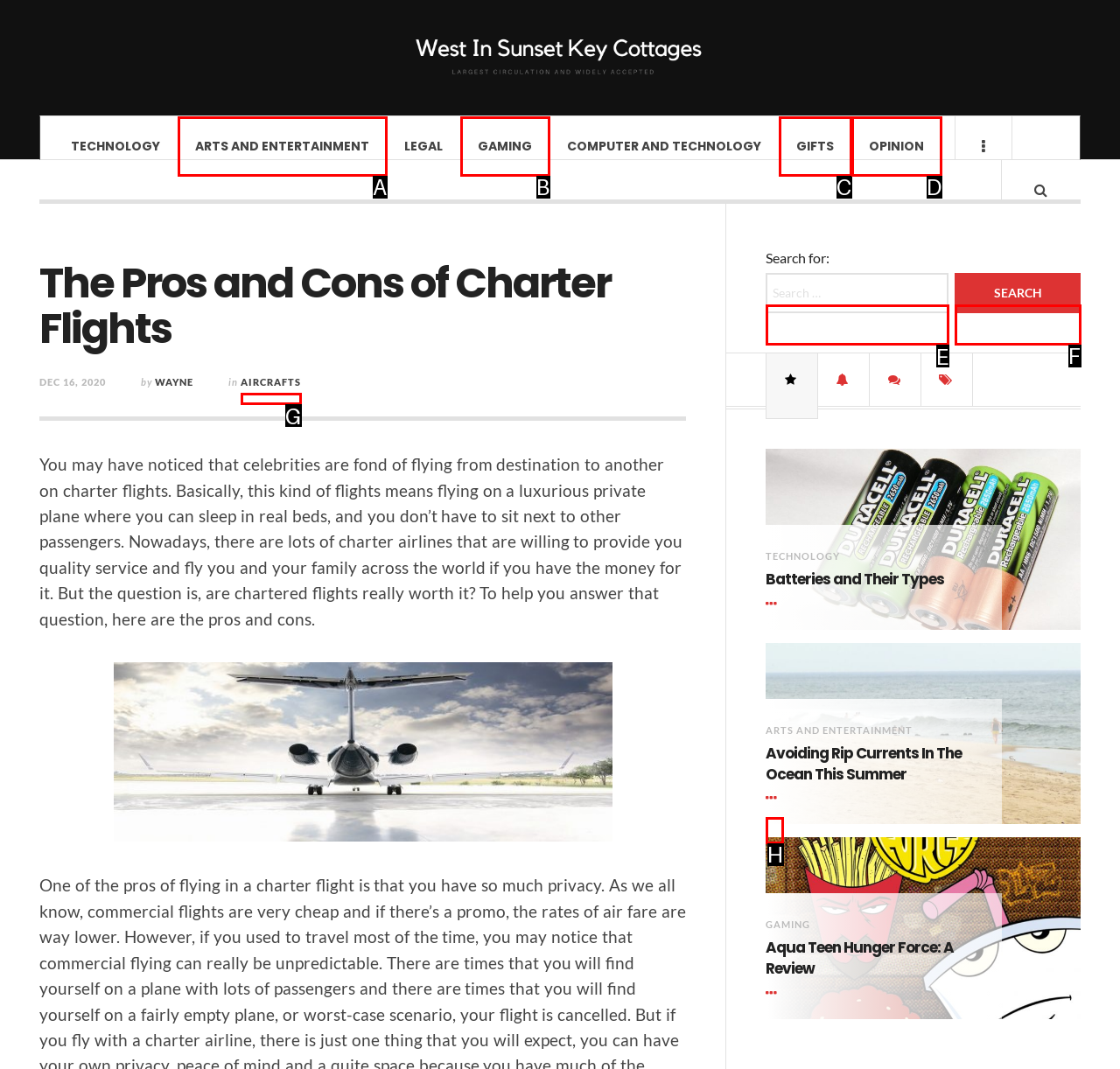Point out the UI element to be clicked for this instruction: Read about President Obama's announcement. Provide the answer as the letter of the chosen element.

None